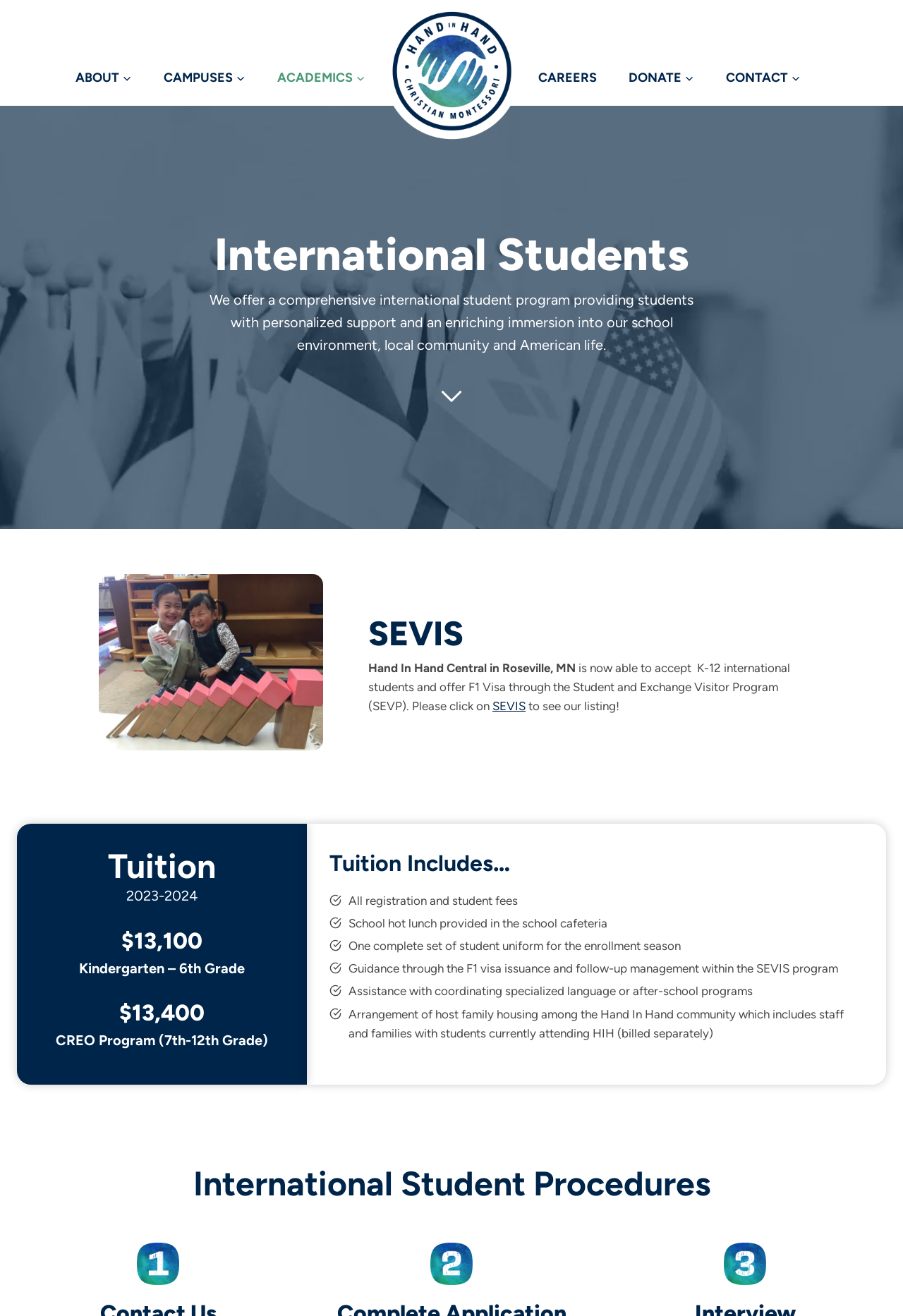Identify the bounding box coordinates of the clickable region necessary to fulfill the following instruction: "read news". The bounding box coordinates should be four float numbers between 0 and 1, i.e., [left, top, right, bottom].

None